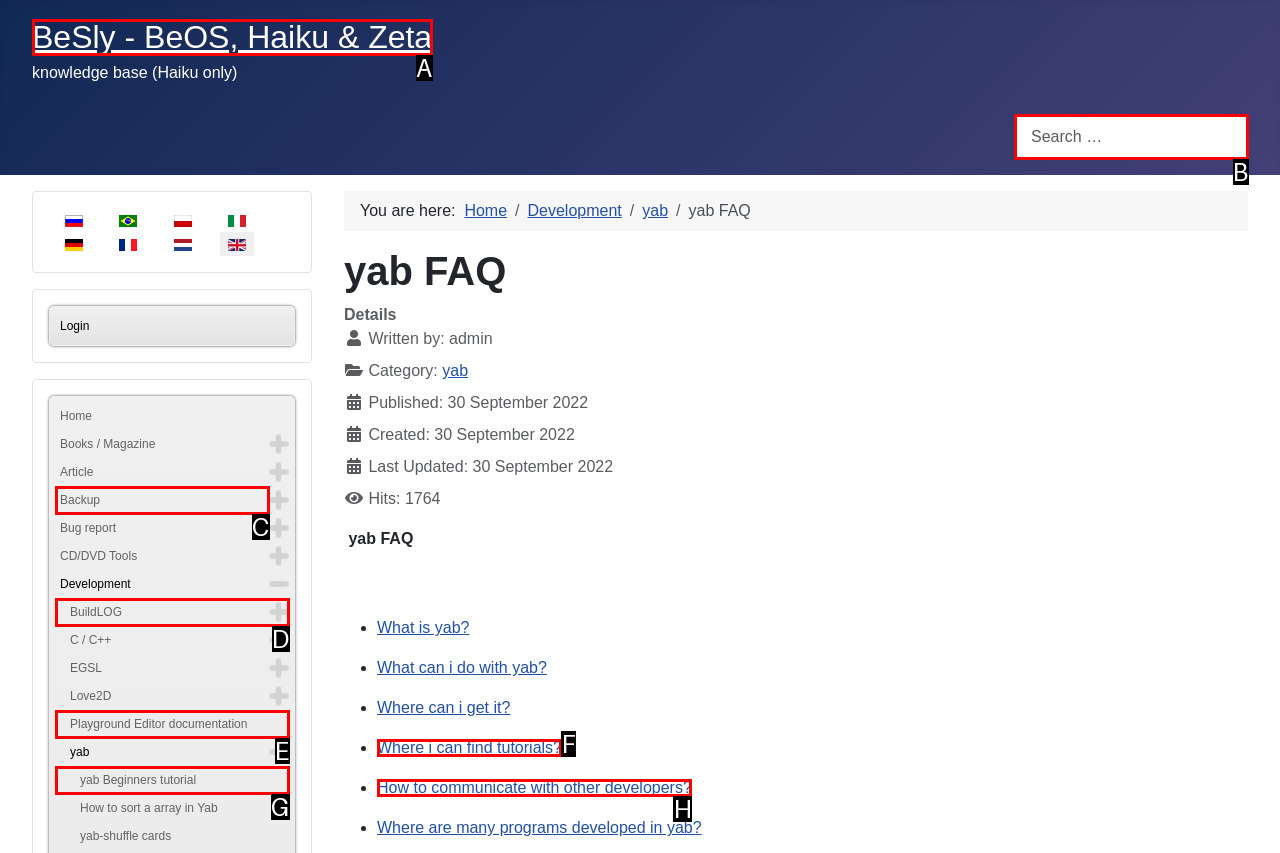Please identify the UI element that matches the description: Playground Editor documentation
Respond with the letter of the correct option.

E